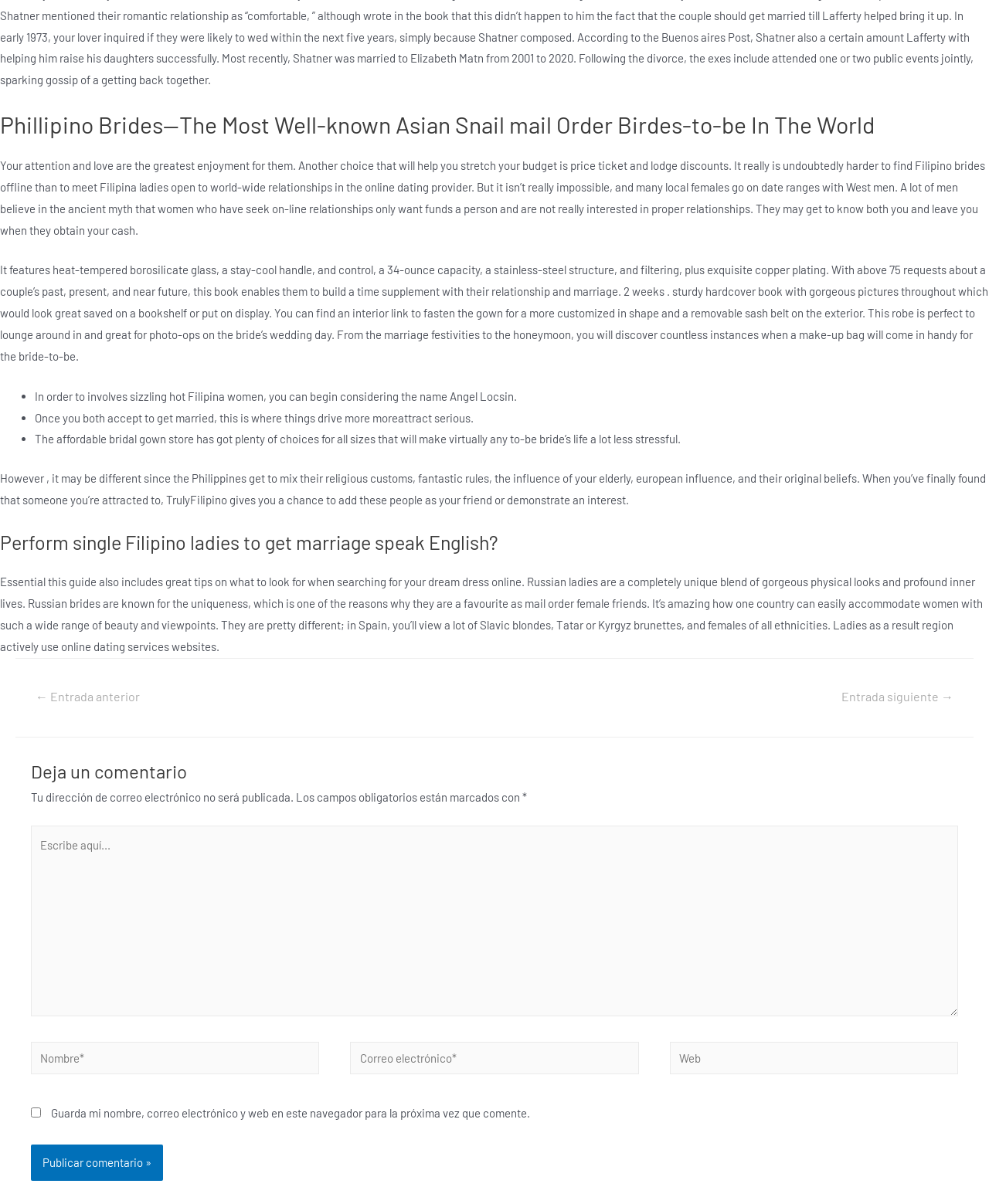Using the provided element description: "name="submit" value="Publicar comentario »"", identify the bounding box coordinates. The coordinates should be four floats between 0 and 1 in the order [left, top, right, bottom].

[0.031, 0.95, 0.165, 0.981]